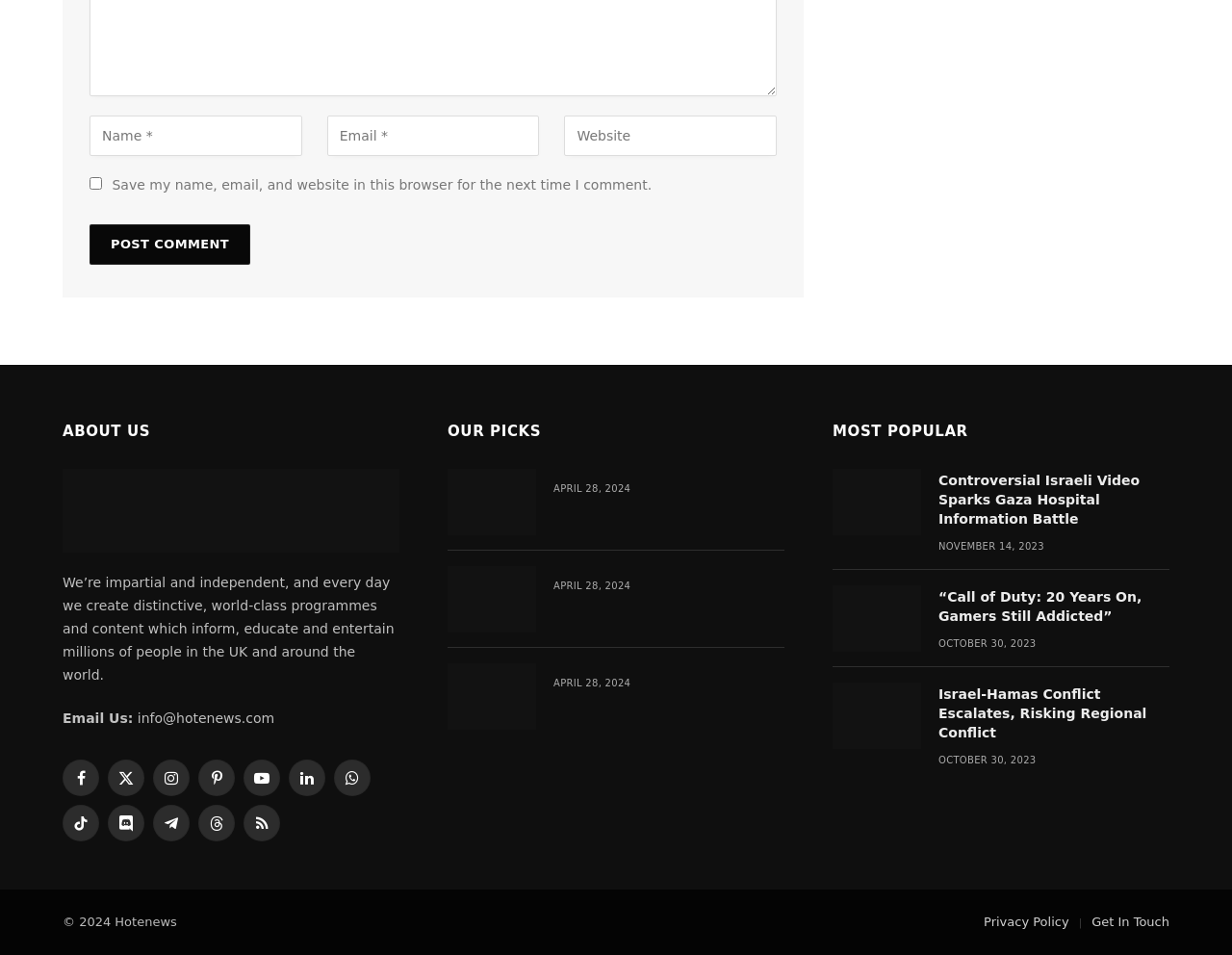Please give a succinct answer to the question in one word or phrase:
How many social media links are provided?

11